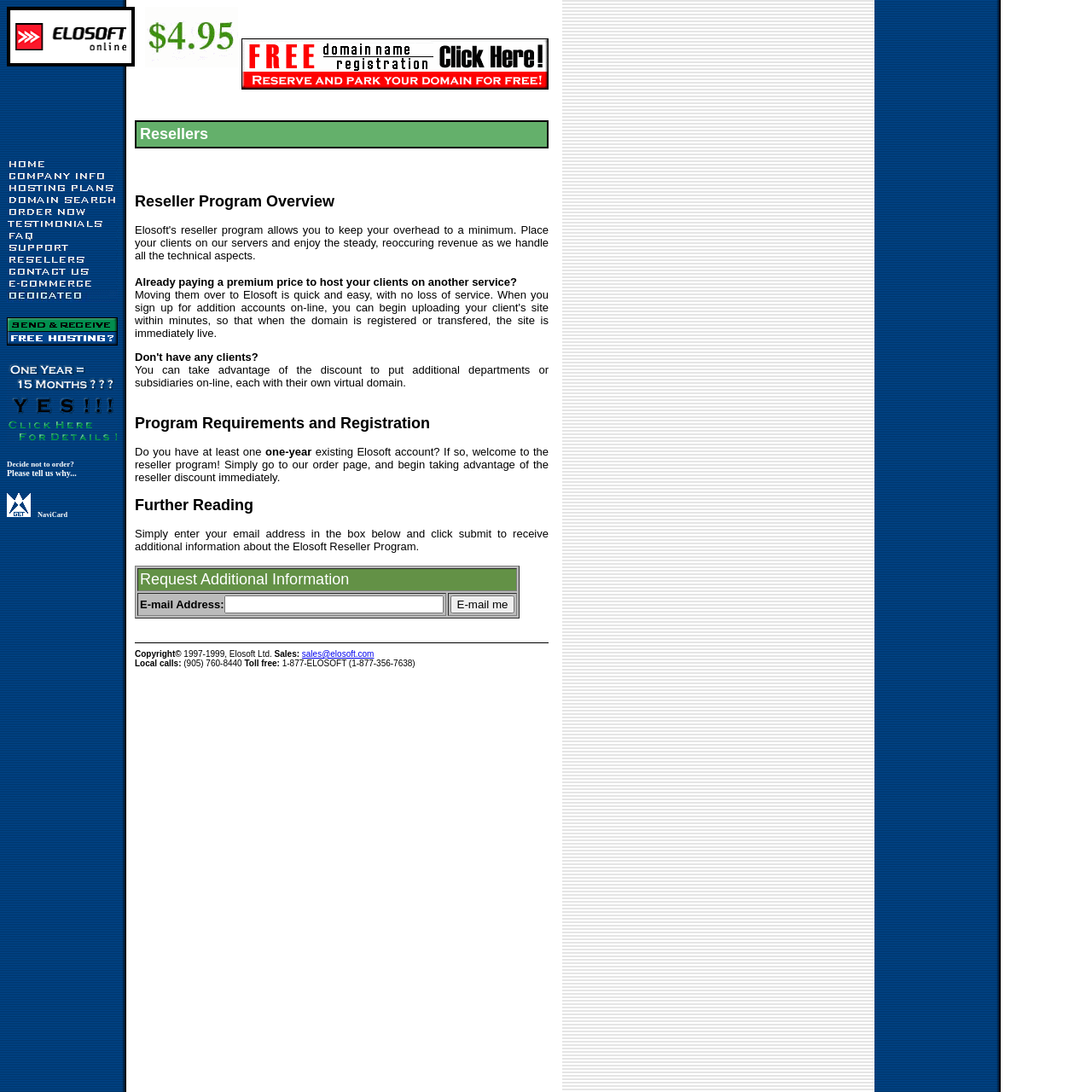Determine the bounding box coordinates of the section to be clicked to follow the instruction: "Get more information about the Elosoft Reseller Program". The coordinates should be given as four float numbers between 0 and 1, formatted as [left, top, right, bottom].

[0.123, 0.006, 0.502, 0.612]